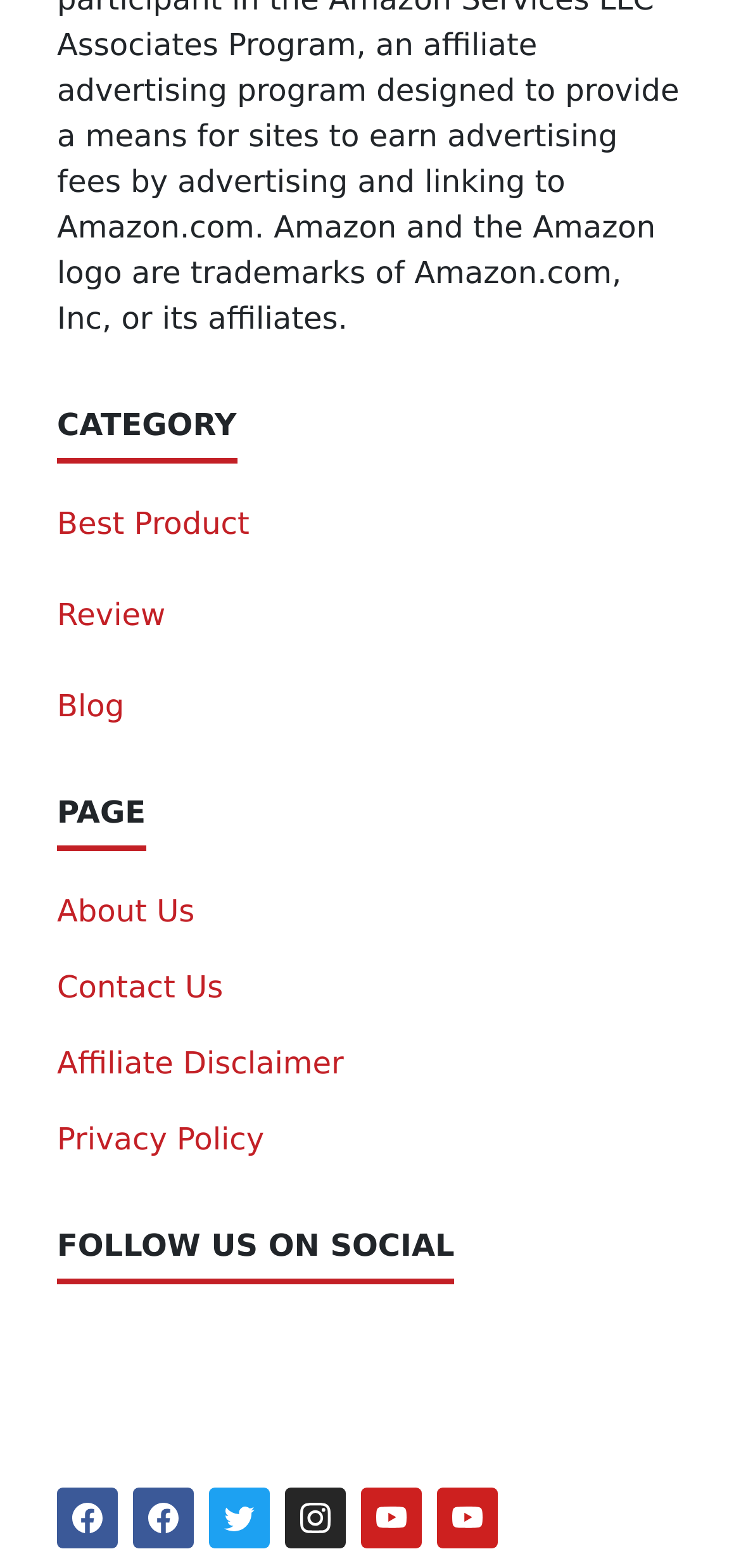Please identify the bounding box coordinates of the element that needs to be clicked to execute the following command: "Follow on Facebook". Provide the bounding box using four float numbers between 0 and 1, formatted as [left, top, right, bottom].

[0.077, 0.949, 0.159, 0.988]